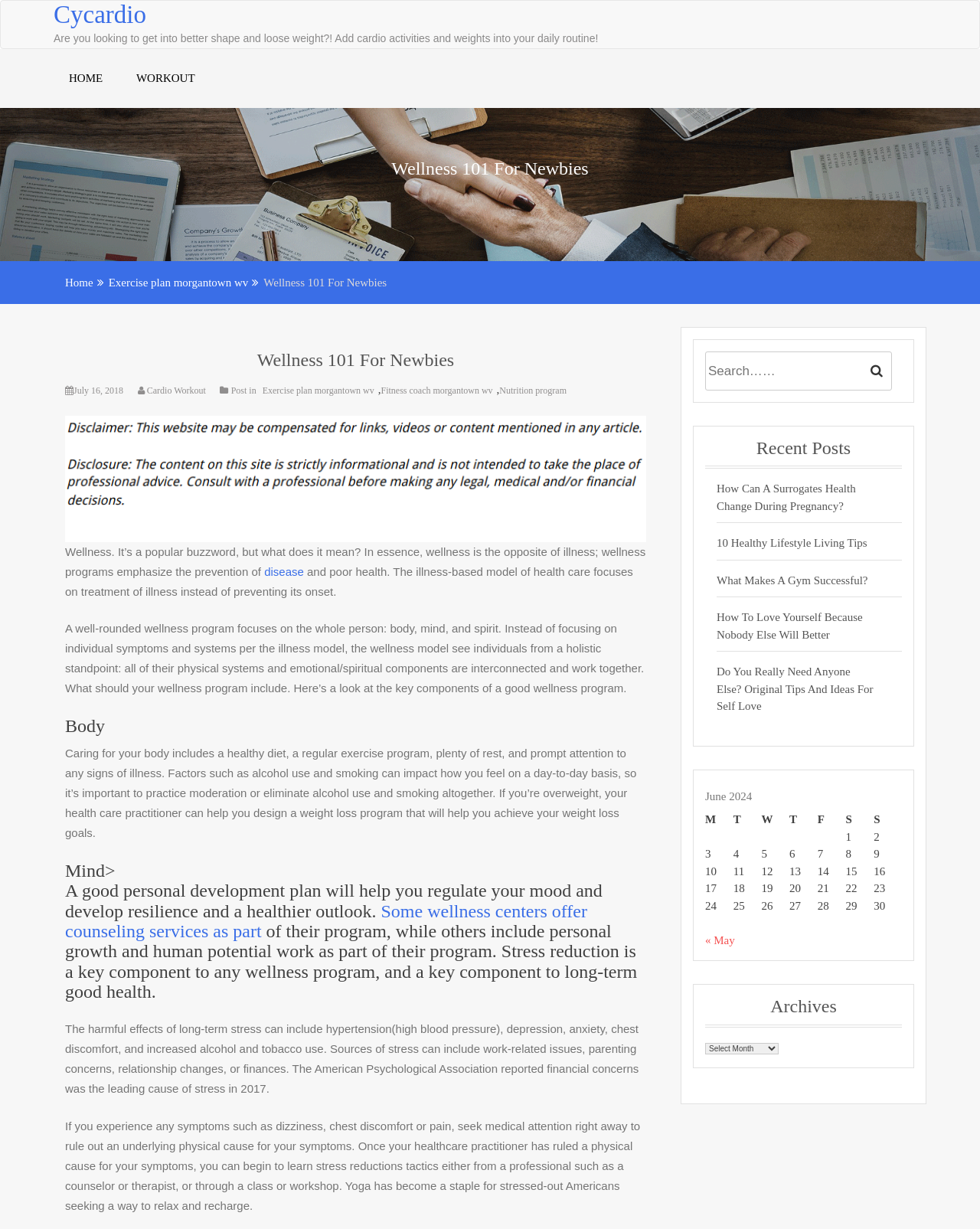Could you determine the bounding box coordinates of the clickable element to complete the instruction: "View the calendar for June 2024"? Provide the coordinates as four float numbers between 0 and 1, i.e., [left, top, right, bottom].

[0.72, 0.636, 0.92, 0.66]